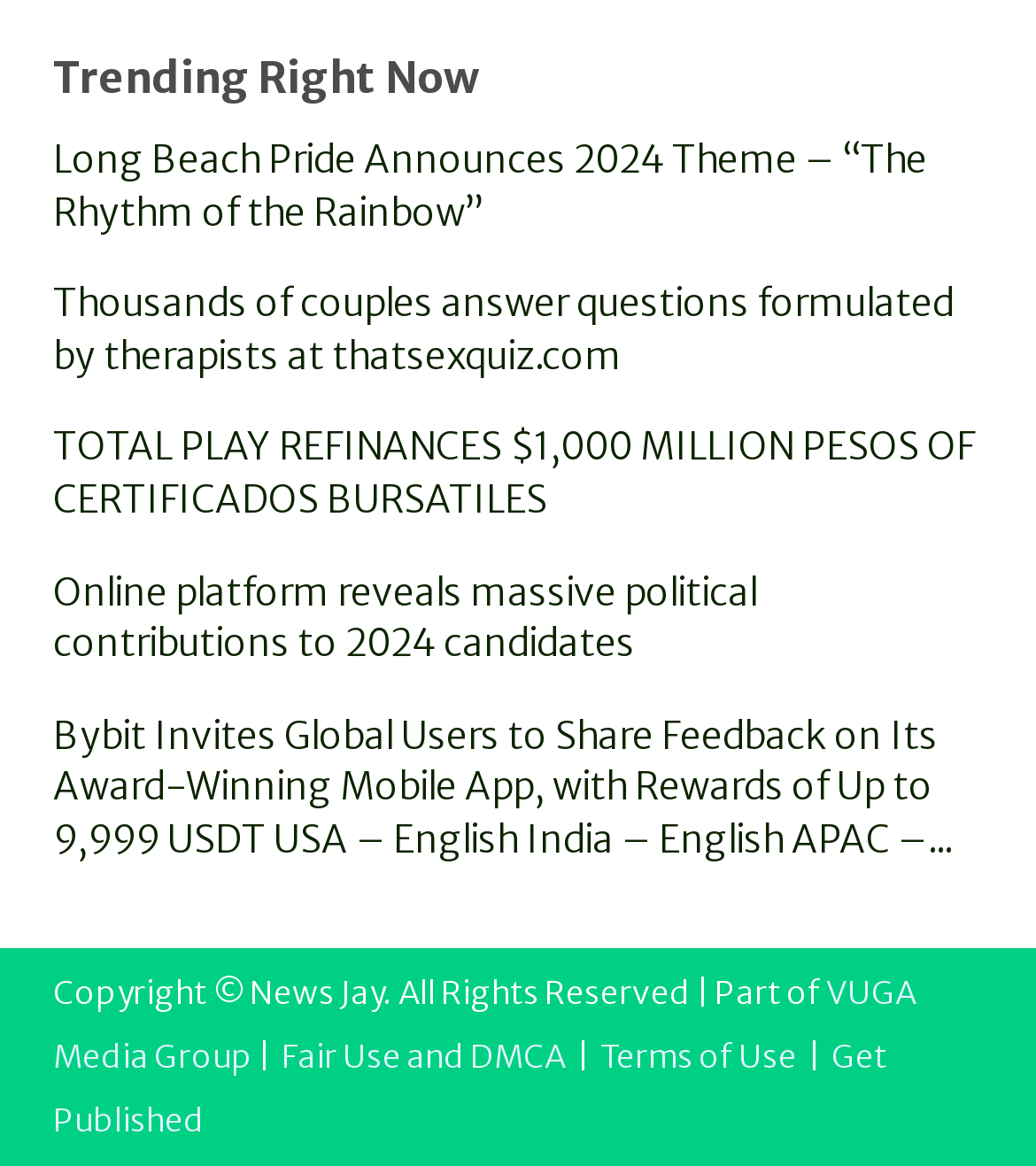How much did TOTAL PLAY refinance in Certificados Bursatiles?
Based on the screenshot, provide a one-word or short-phrase response.

$1,000 million pesos